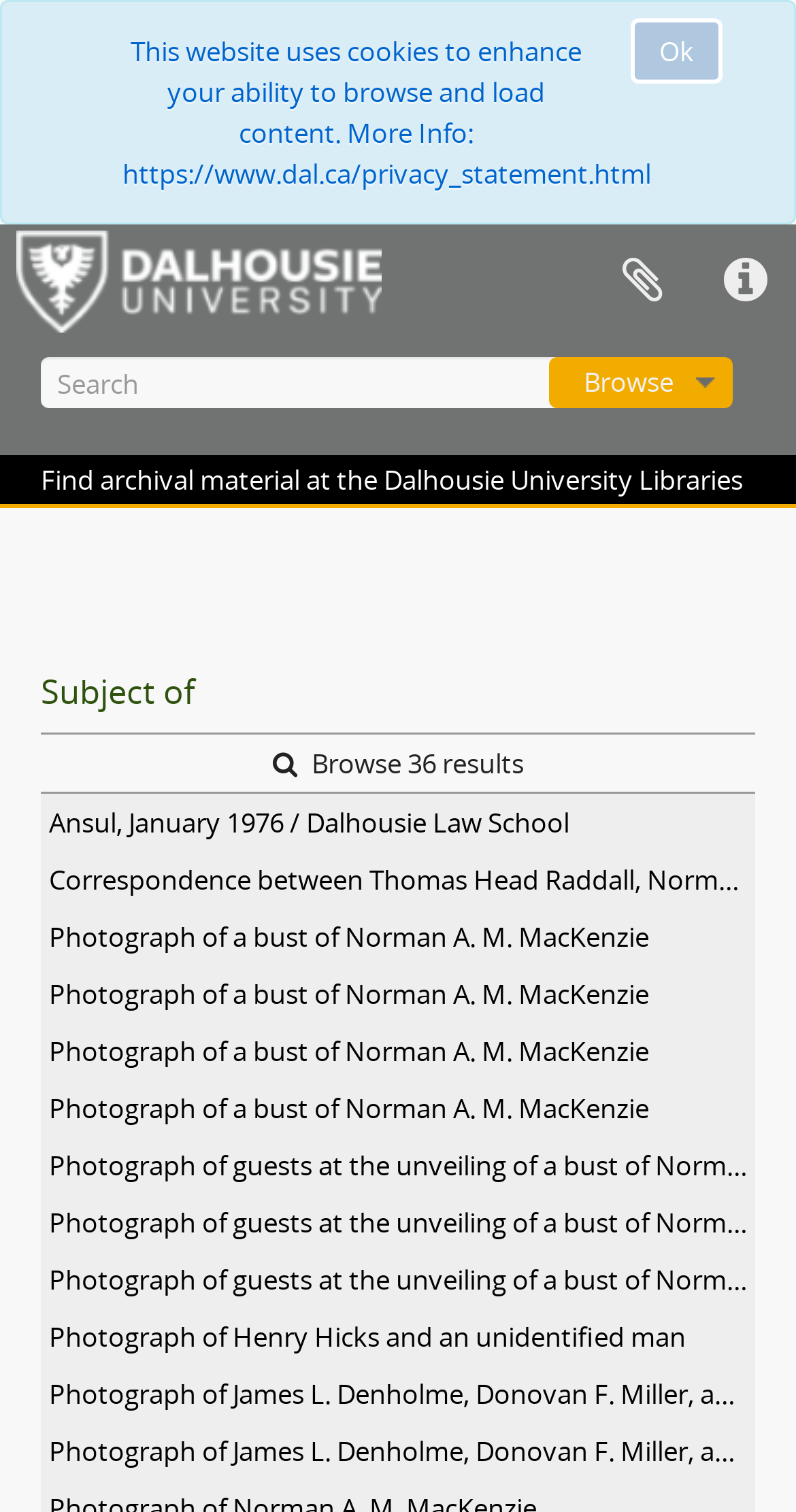Can you determine the bounding box coordinates of the area that needs to be clicked to fulfill the following instruction: "Open the Quick links menu"?

[0.872, 0.152, 1.0, 0.22]